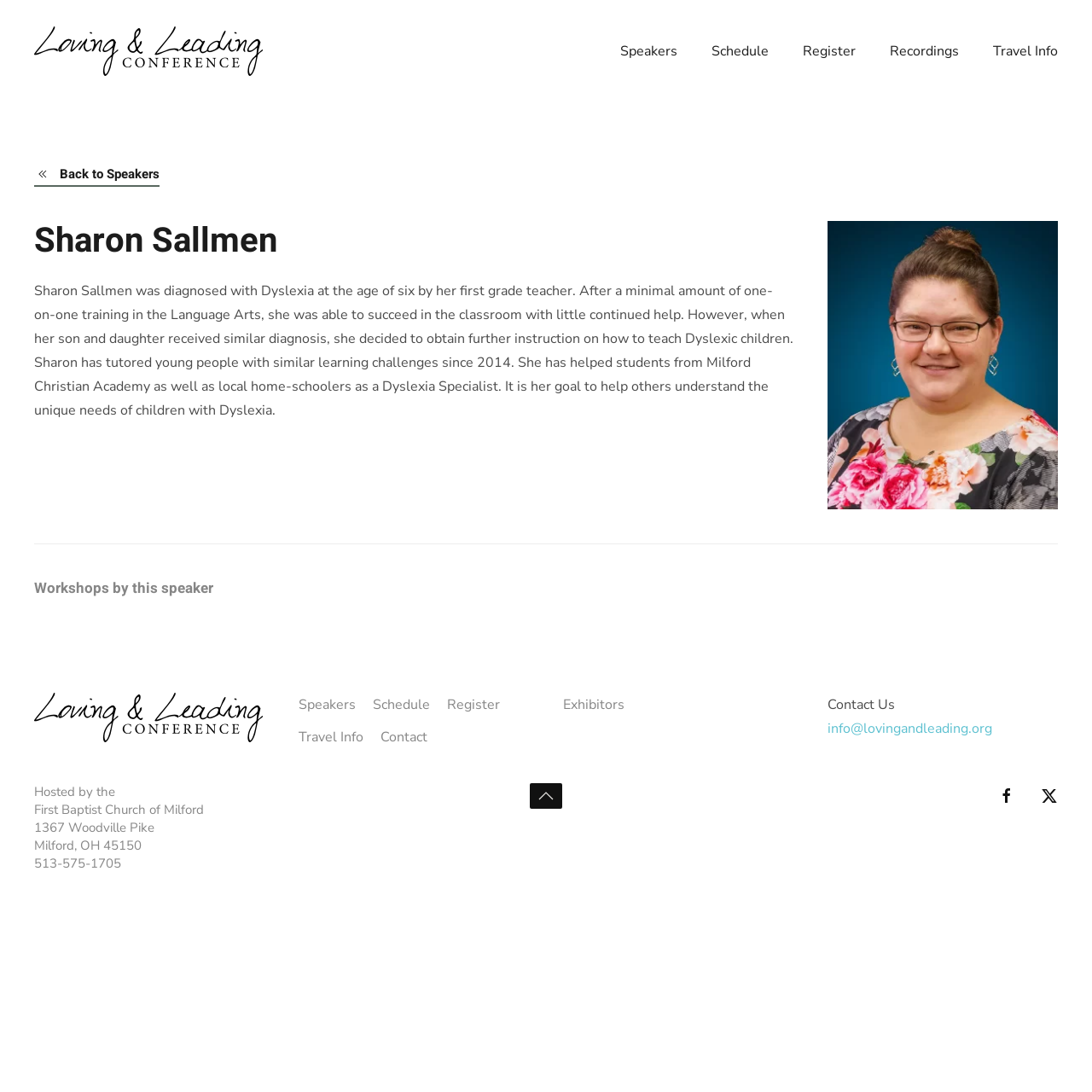Give a one-word or short-phrase answer to the following question: 
How can one contact the event organizers?

info@lovingandleading.org